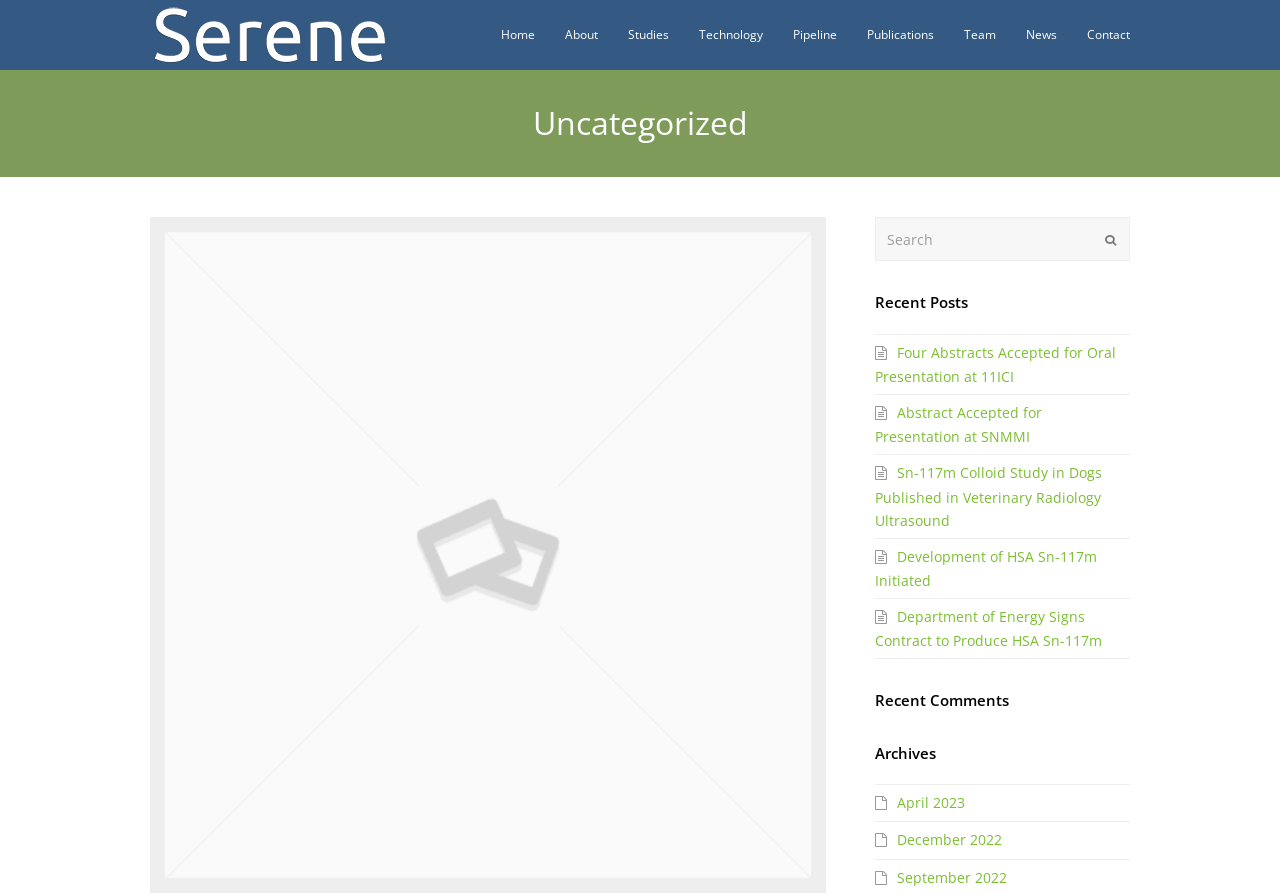Please look at the image and answer the question with a detailed explanation: What is the text next to the search box?

I looked at the search box and found the text 'Search' next to it, which is a label indicating the purpose of the box.